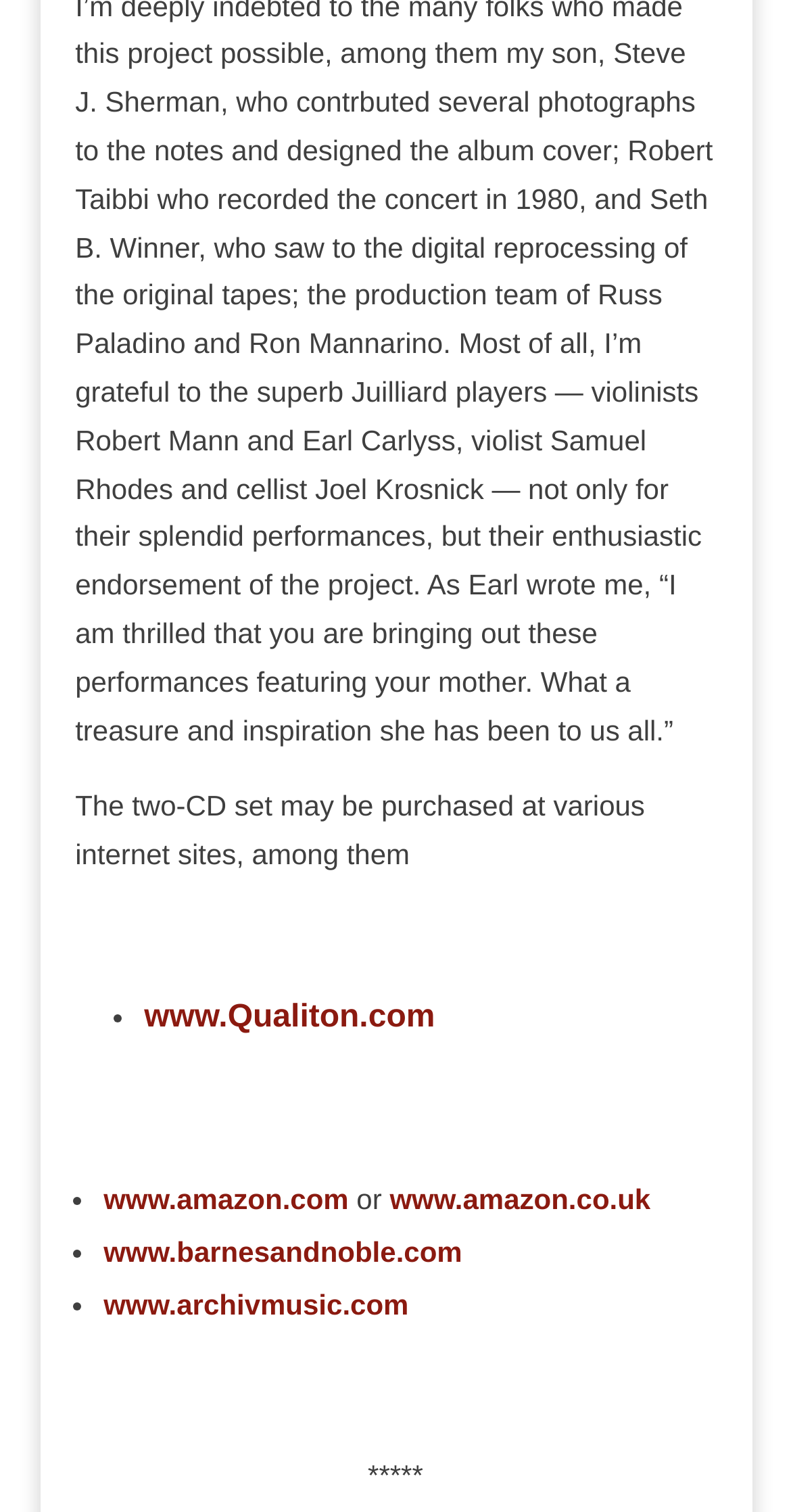What is the rating of the CD set?
Based on the image, answer the question with a single word or brief phrase.

5 stars